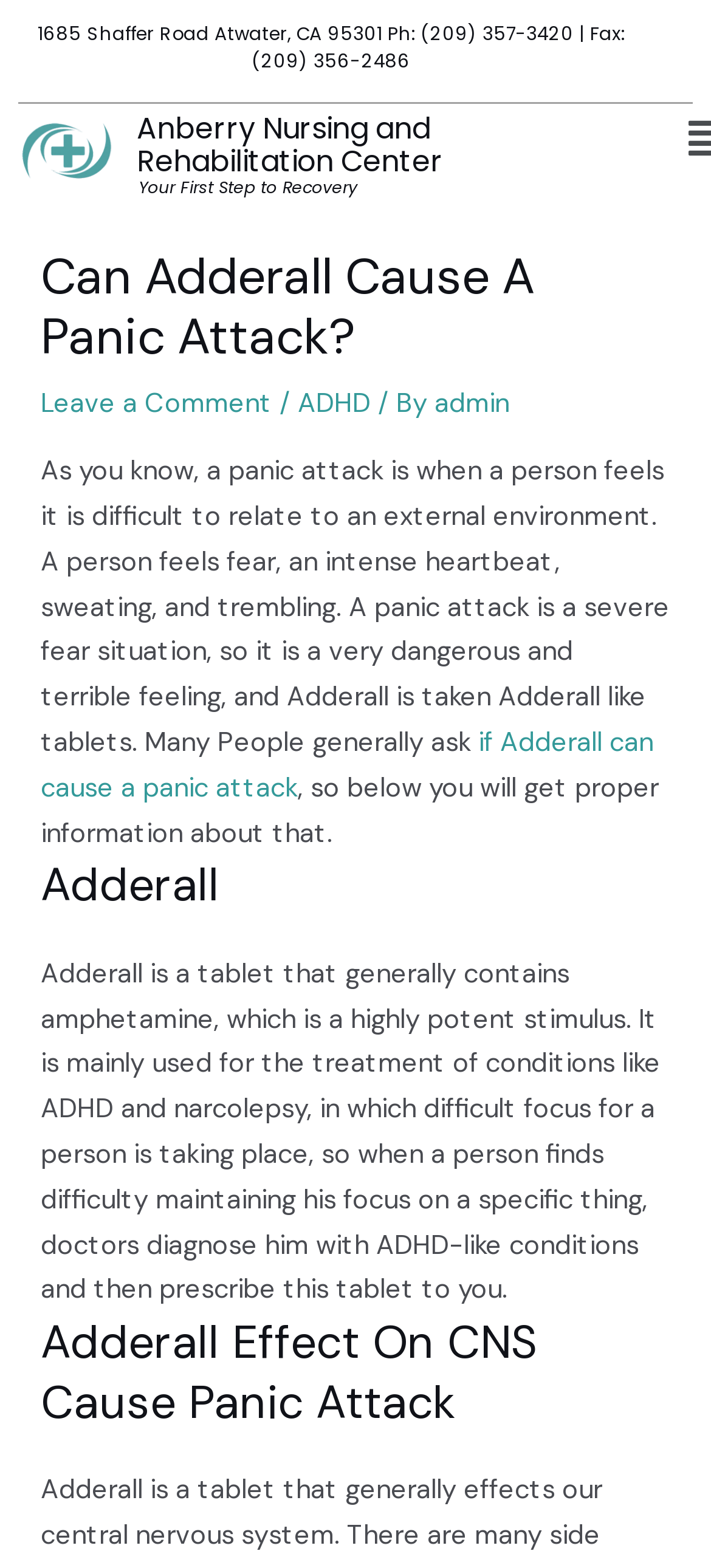Extract the primary header of the webpage and generate its text.

Can Adderall Cause A Panic Attack?